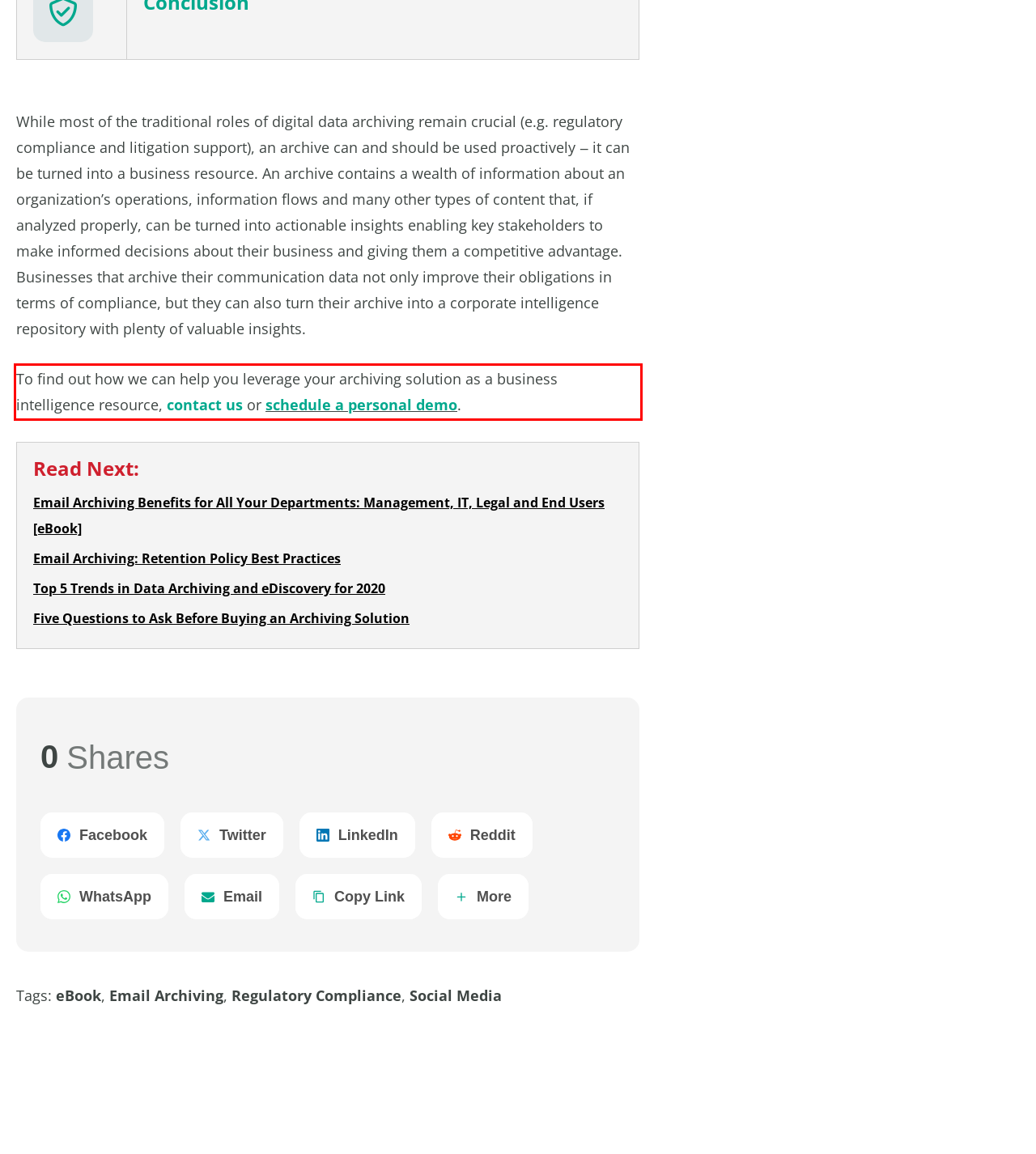Please analyze the screenshot of a webpage and extract the text content within the red bounding box using OCR.

To find out how we can help you leverage your archiving solution as a business intelligence resource, contact us or schedule a personal demo.